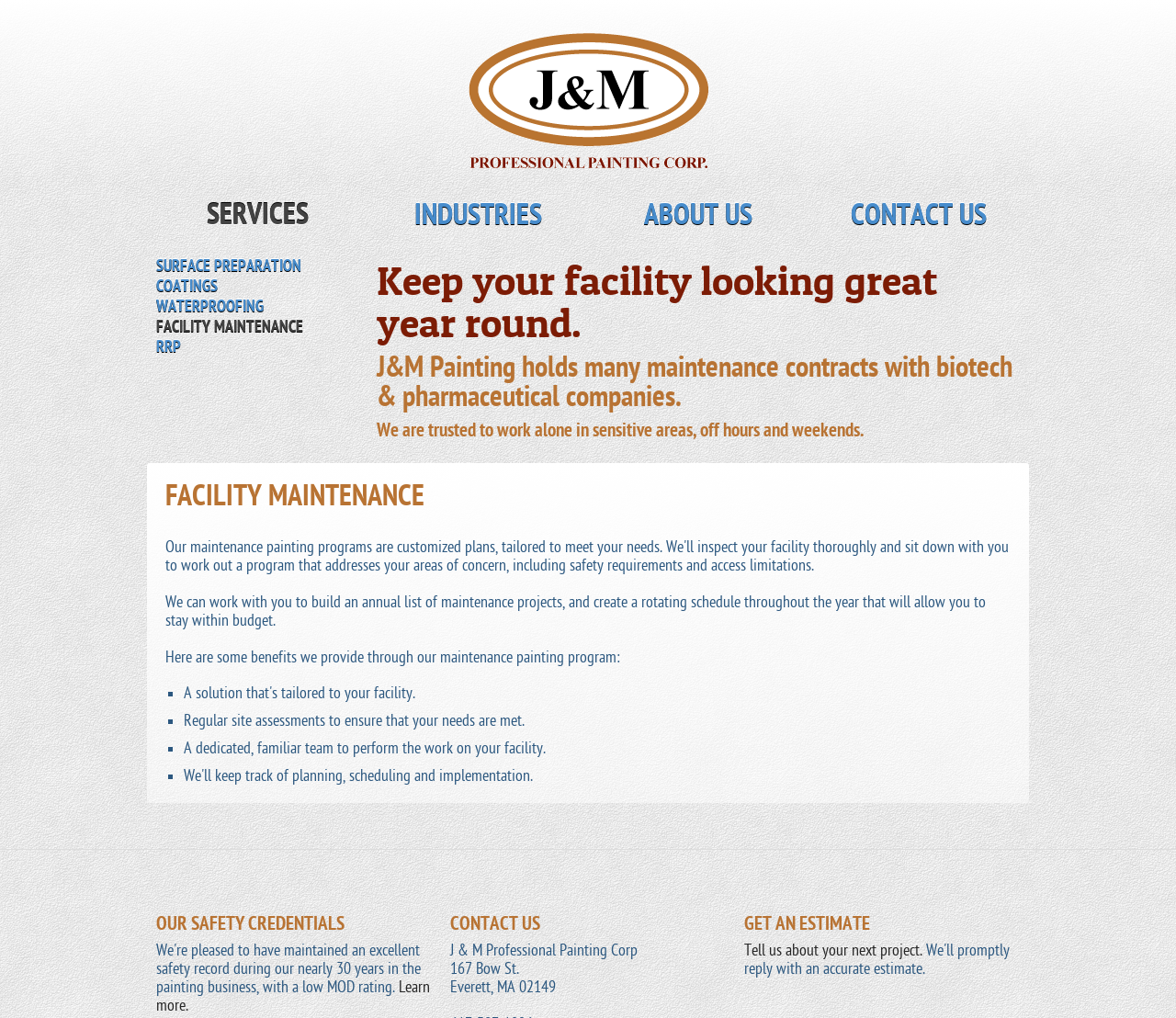Identify the bounding box of the UI component described as: "INDUSTRIES".

[0.352, 0.194, 0.461, 0.228]